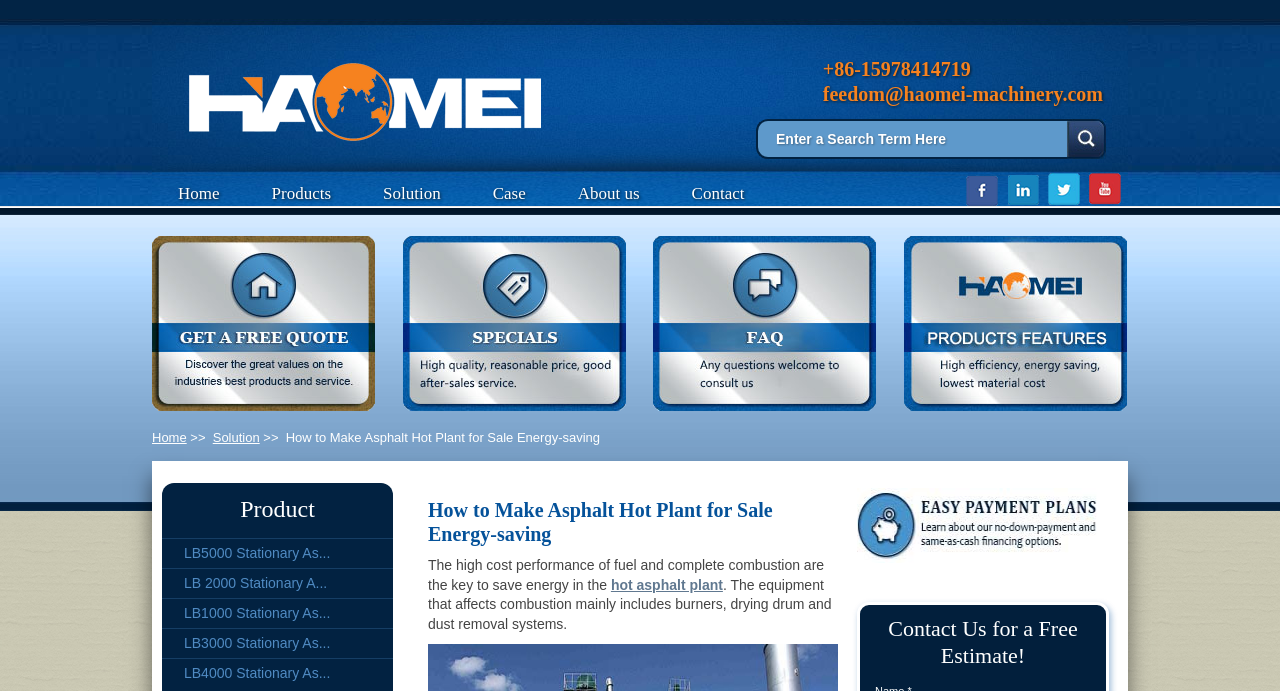Can you determine the bounding box coordinates of the area that needs to be clicked to fulfill the following instruction: "Learn more about hot asphalt plant"?

[0.477, 0.834, 0.565, 0.858]